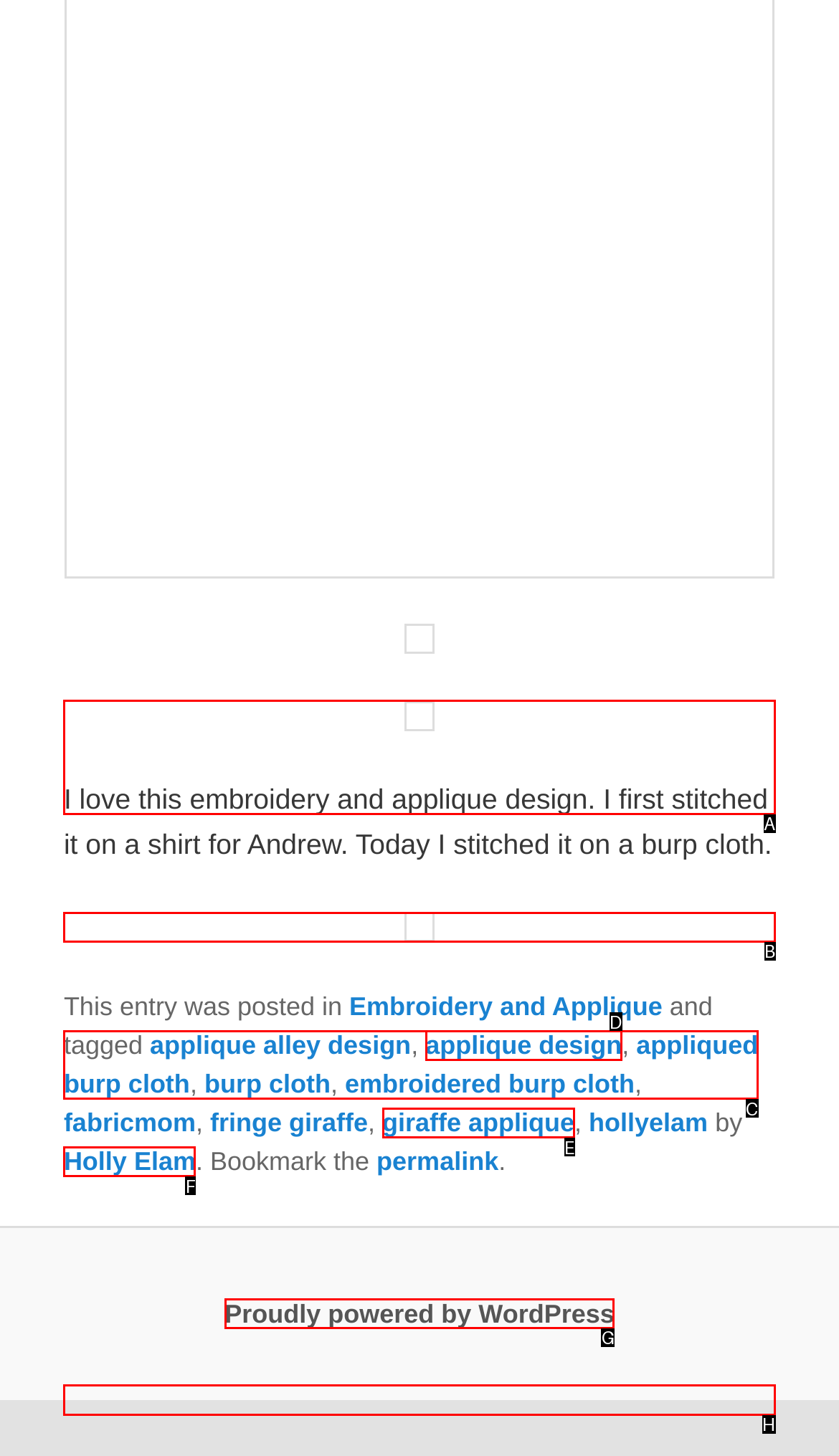Indicate the UI element to click to perform the task: click the bottom image link. Reply with the letter corresponding to the chosen element.

H